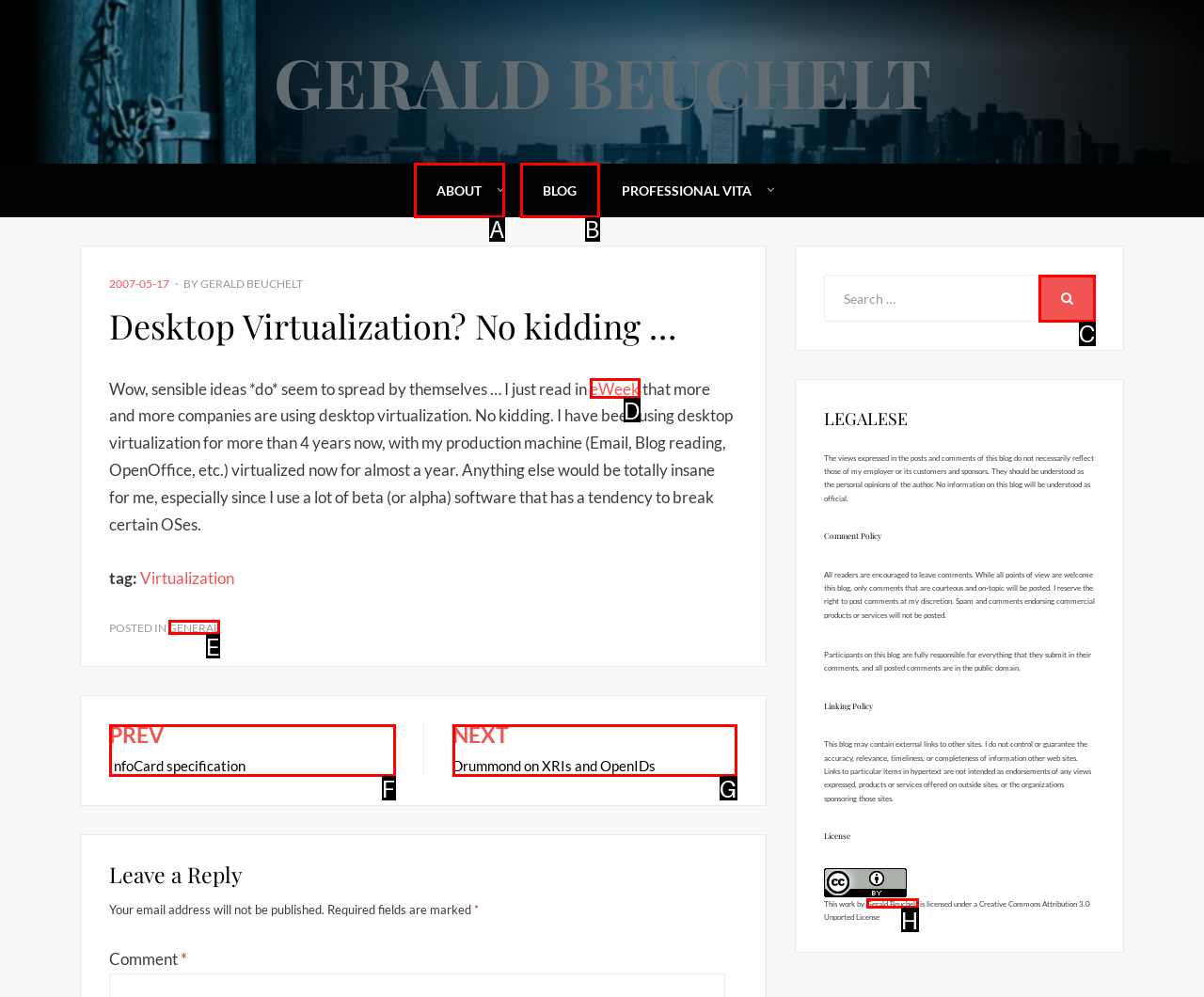Determine which HTML element to click on in order to complete the action: Click on the 'NEXT Drummond on XRIs and OpenIDs' link.
Reply with the letter of the selected option.

G